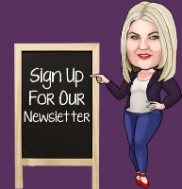Use a single word or phrase to answer the question:
What is the message on the chalkboard-style sign?

Sign Up For OUR Newsletter